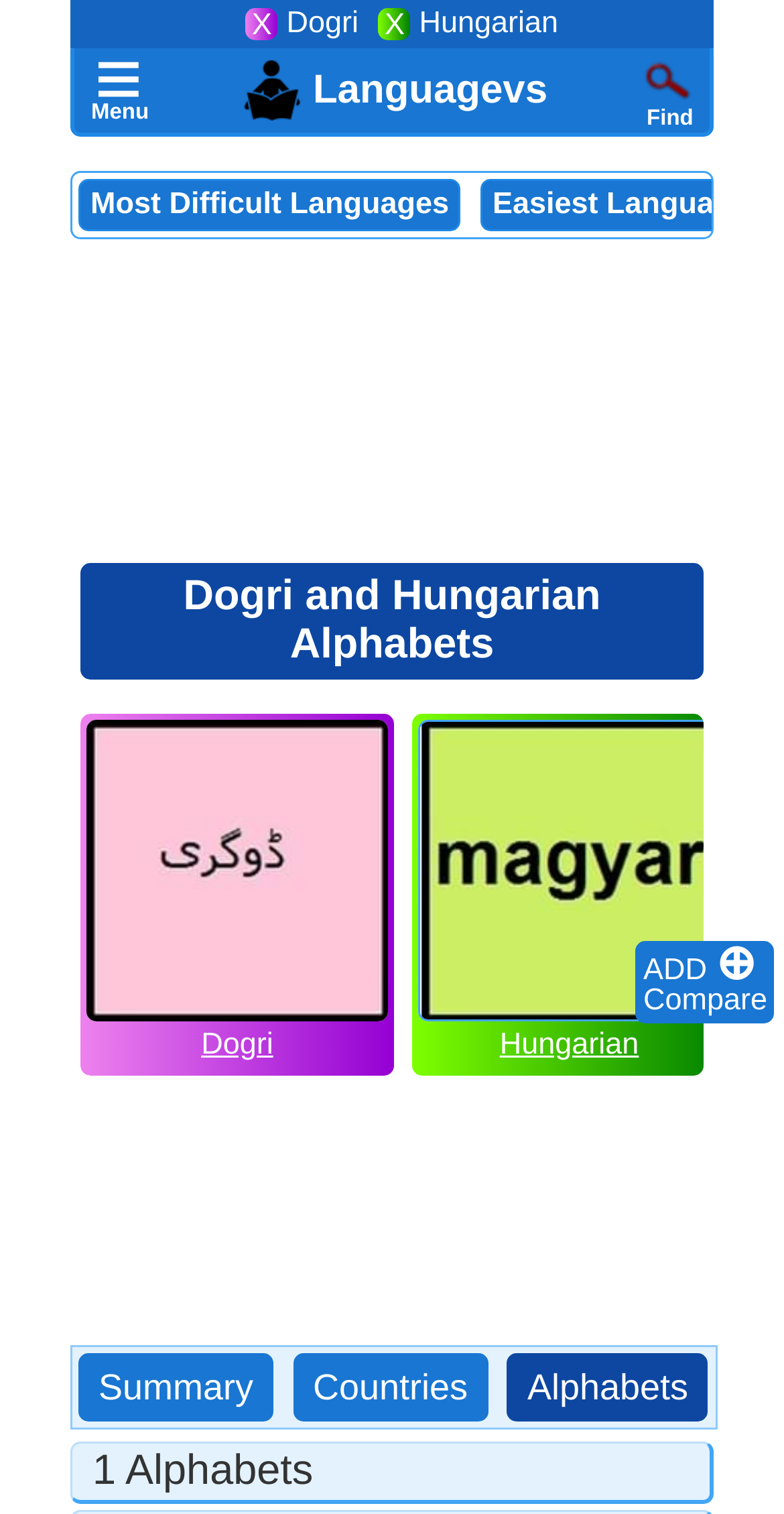Please specify the bounding box coordinates for the clickable region that will help you carry out the instruction: "Click the 'ADD' button".

[0.821, 0.629, 0.912, 0.652]